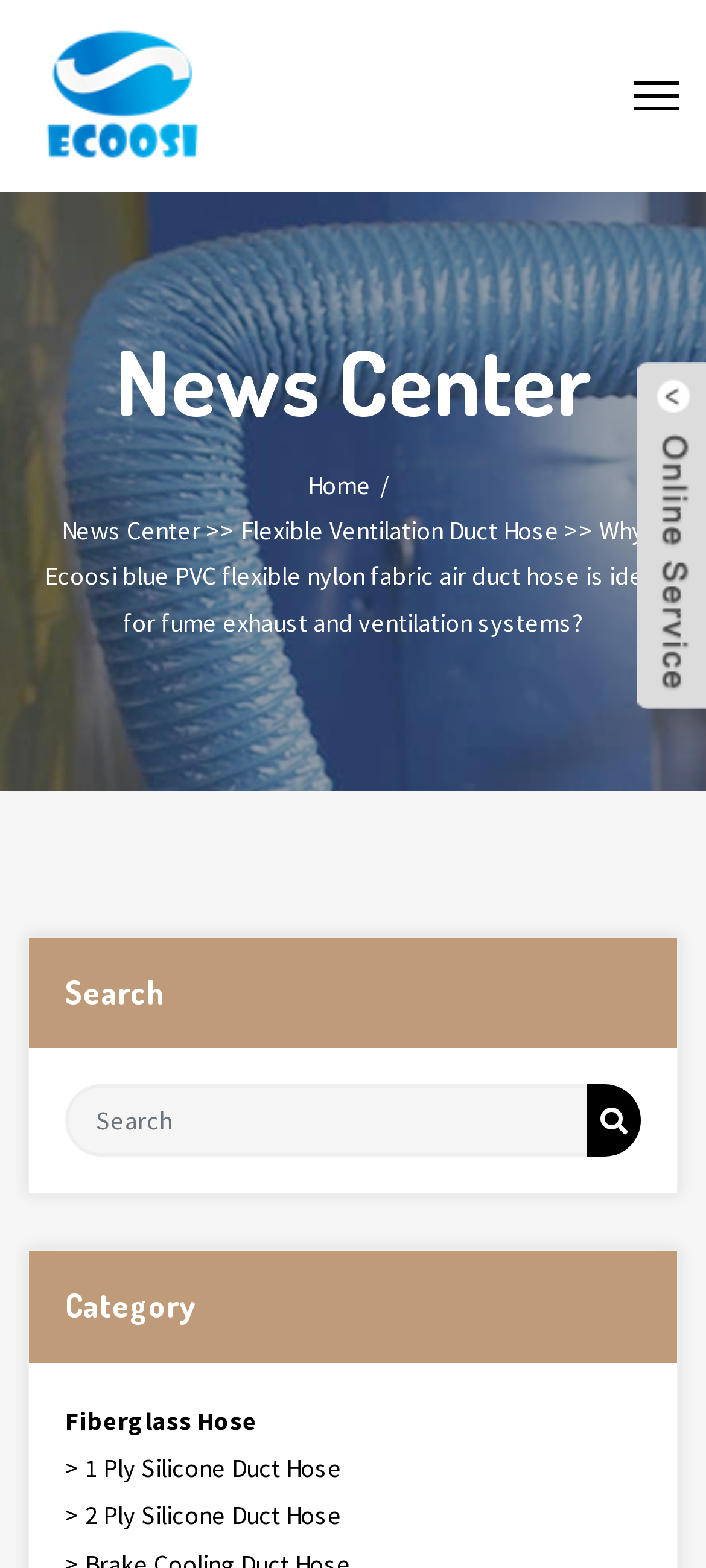Please determine the bounding box coordinates for the element that should be clicked to follow these instructions: "view Flexible Ventilation Duct Hose page".

[0.341, 0.328, 0.792, 0.349]